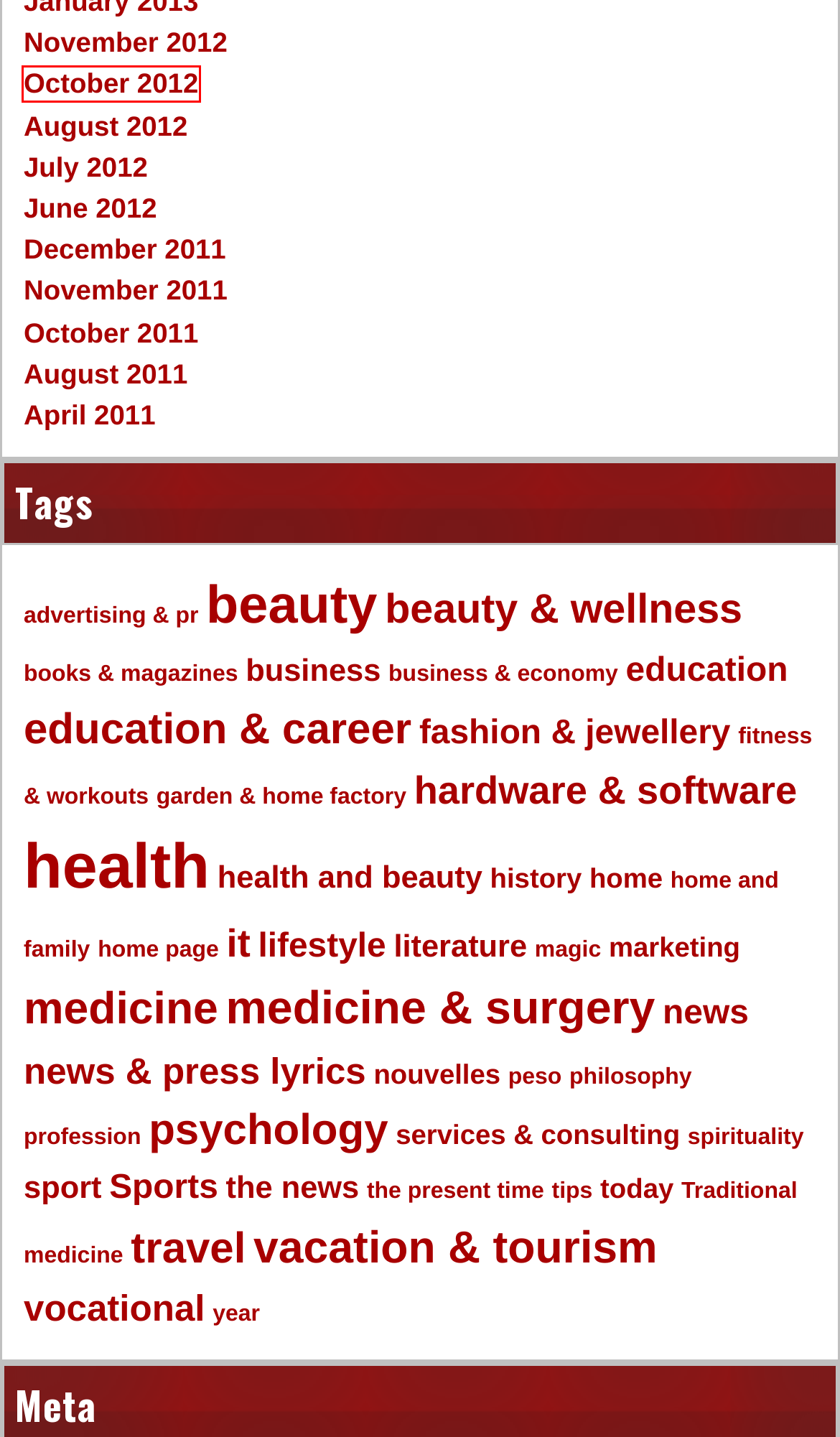After examining the screenshot of a webpage with a red bounding box, choose the most accurate webpage description that corresponds to the new page after clicking the element inside the red box. Here are the candidates:
A. tips – Center For Holistic Wellness
B. October 2012 – Center For Holistic Wellness
C. the news – Center For Holistic Wellness
D. hardware & software – Center For Holistic Wellness
E. sport – Center For Holistic Wellness
F. April 2011 – Center For Holistic Wellness
G. lifestyle – Center For Holistic Wellness
H. fashion & jewellery – Center For Holistic Wellness

B